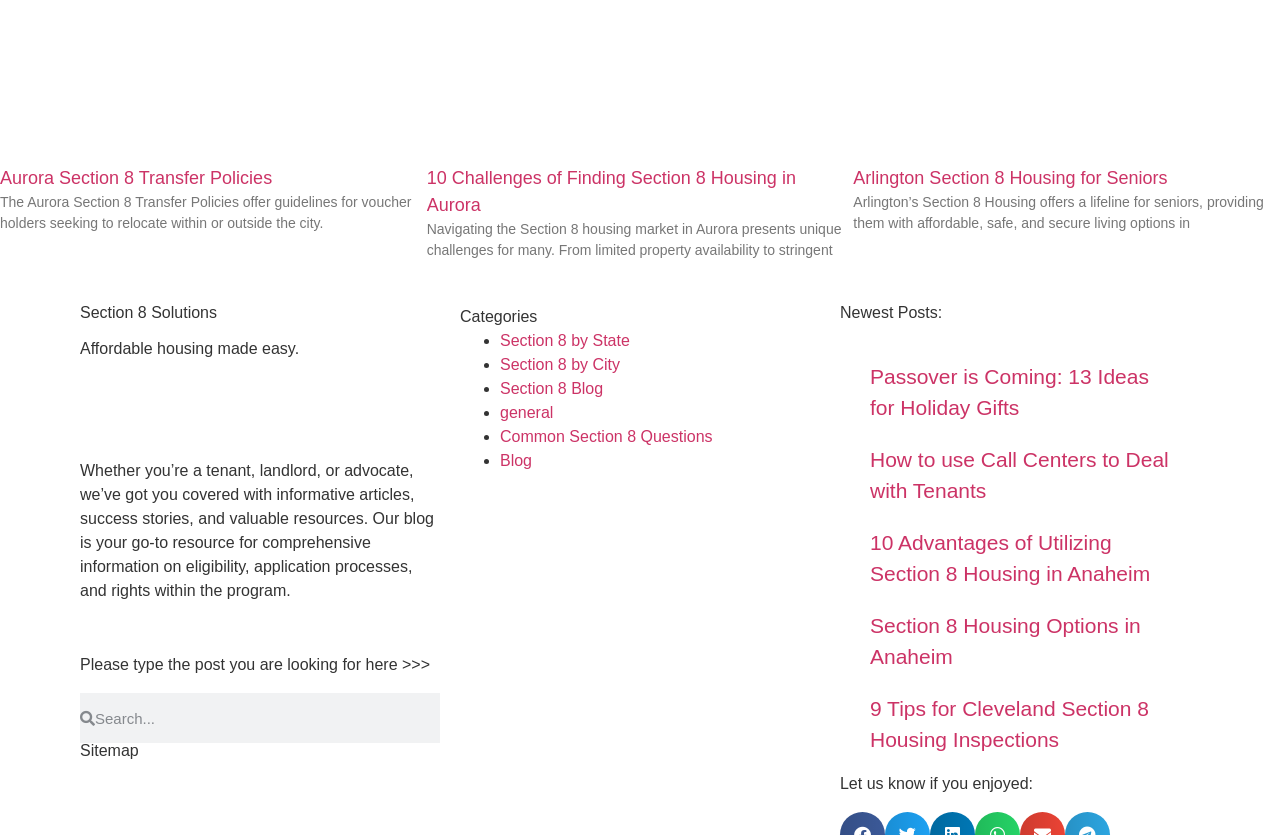Using the details from the image, please elaborate on the following question: What is the main topic of this webpage?

Based on the links and articles on the webpage, it appears that the main topic is Section 8 Housing, which is a government program that provides rental assistance to low-income families.